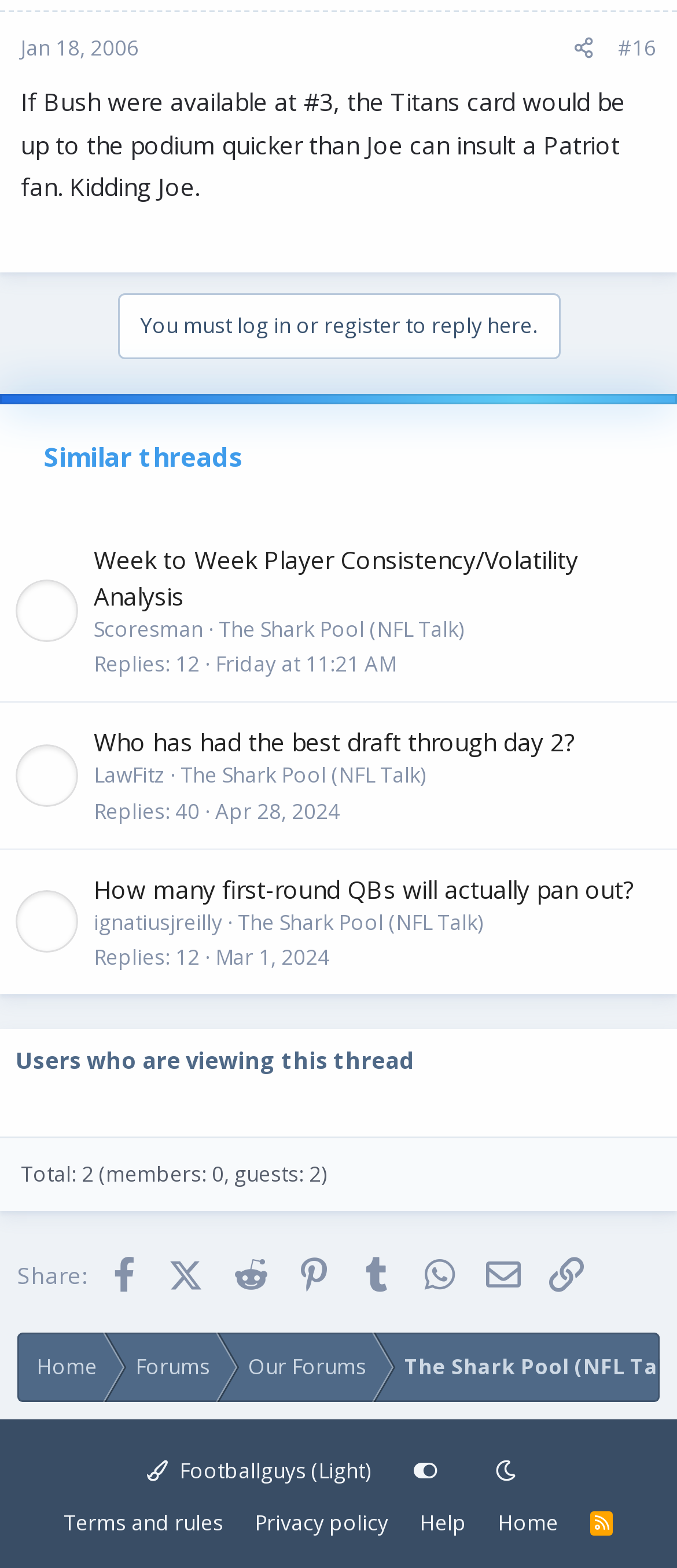Predict the bounding box of the UI element based on this description: "Friday at 11:21 AM".

[0.318, 0.414, 0.585, 0.433]